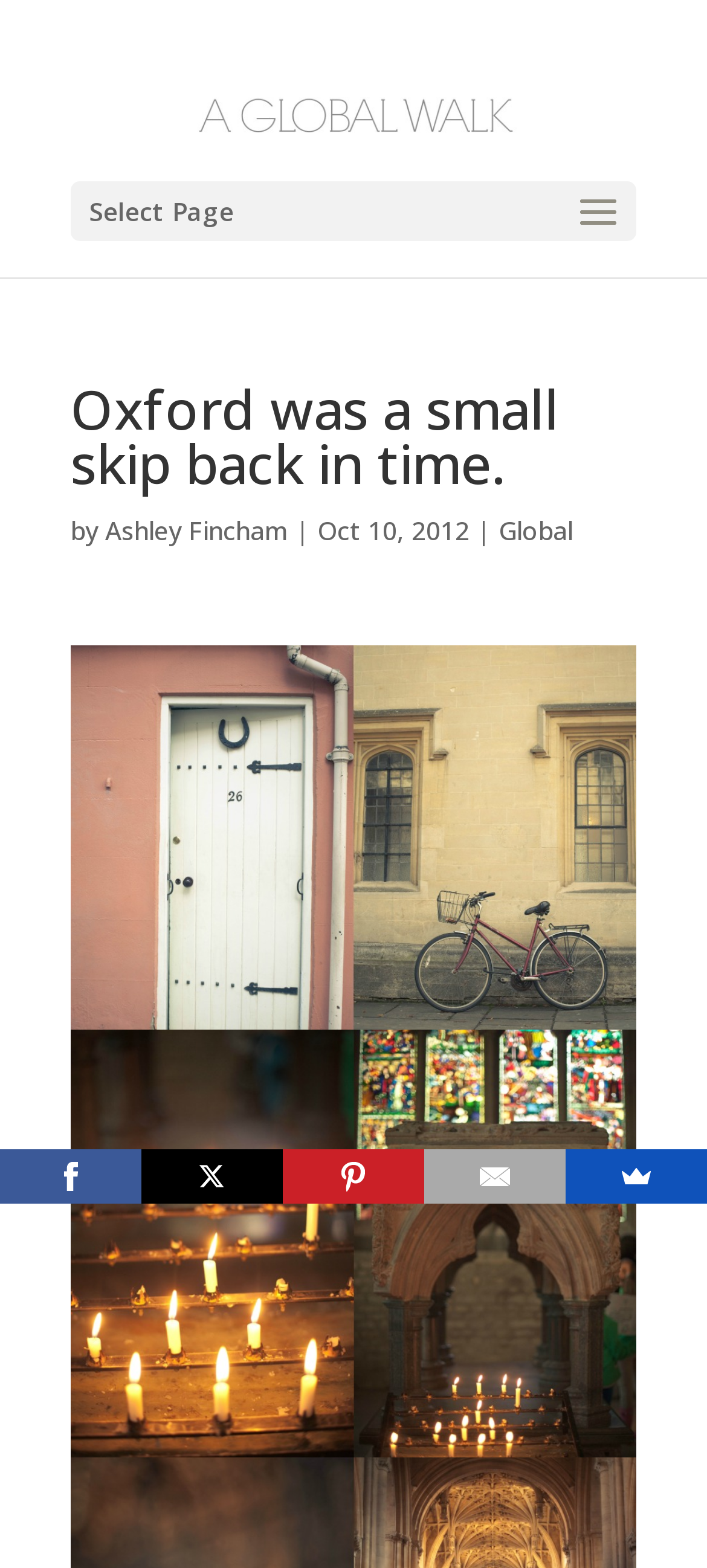Identify the bounding box coordinates of the region that should be clicked to execute the following instruction: "Explore the Global page".

[0.705, 0.327, 0.81, 0.349]